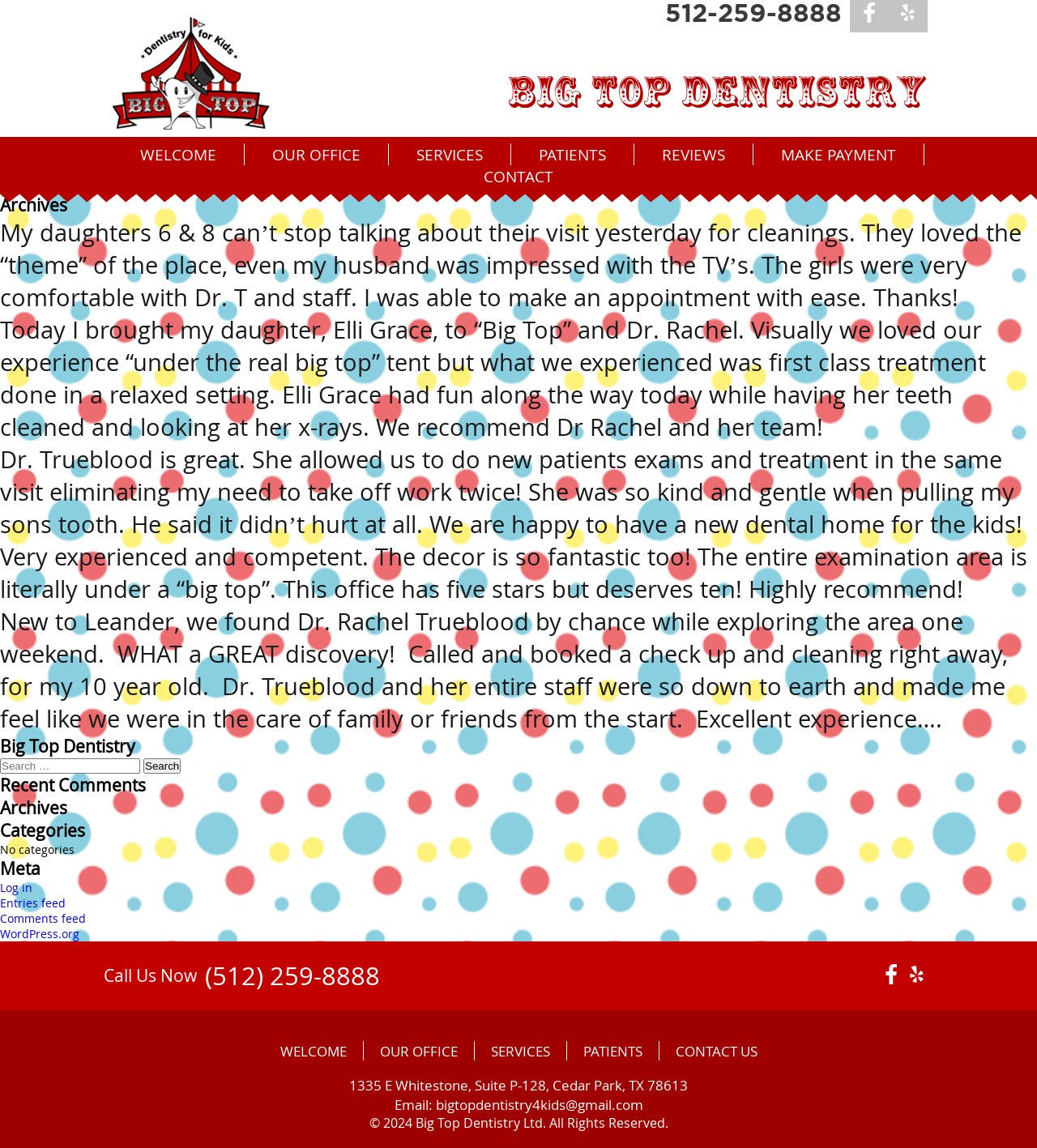Please identify the bounding box coordinates for the region that you need to click to follow this instruction: "Click on the 'WELCOME' link".

[0.123, 0.125, 0.221, 0.144]